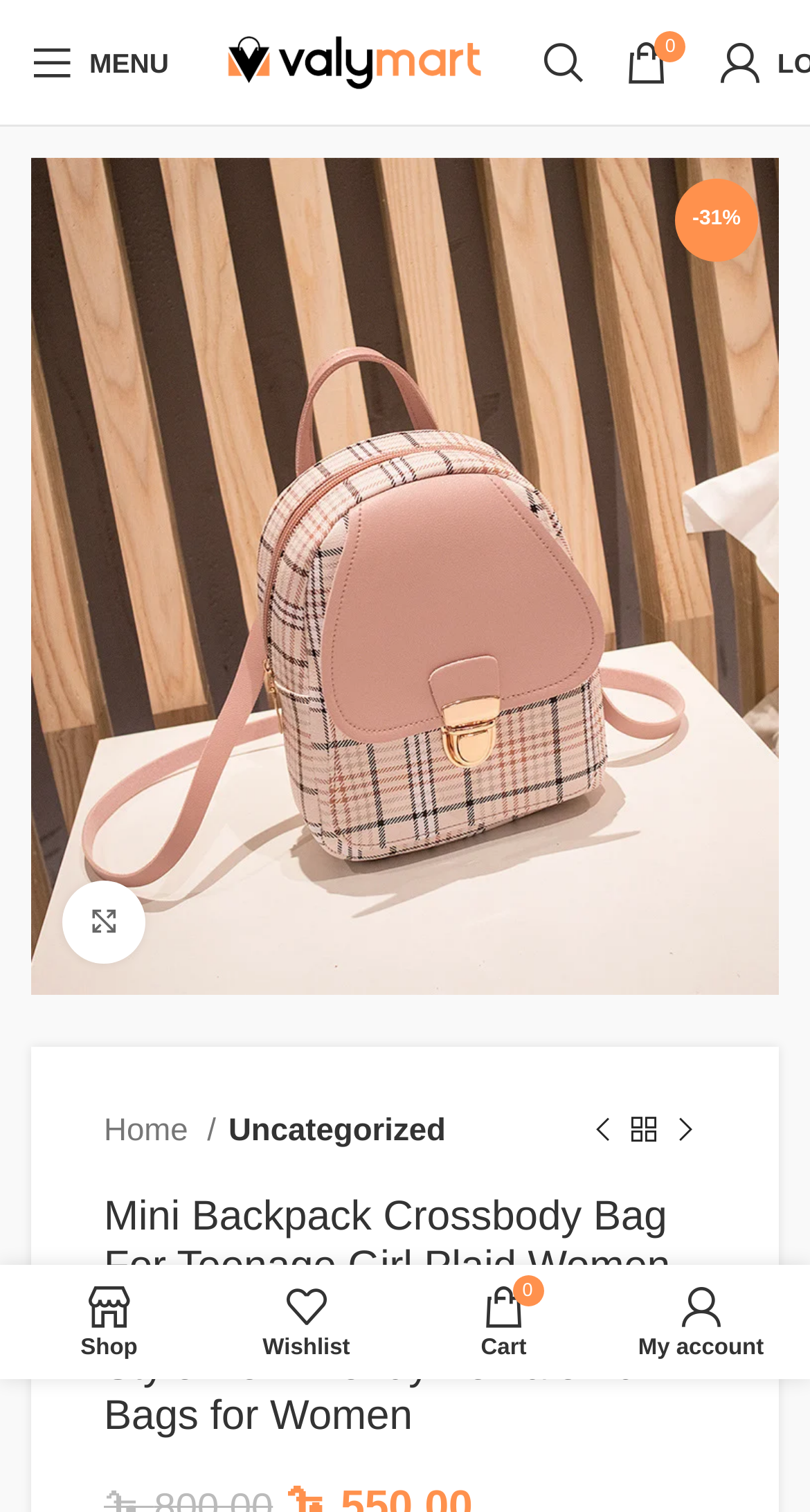Predict the bounding box coordinates of the UI element that matches this description: "aria-label="Previous product"". The coordinates should be in the format [left, top, right, bottom] with each value between 0 and 1.

[0.718, 0.734, 0.769, 0.761]